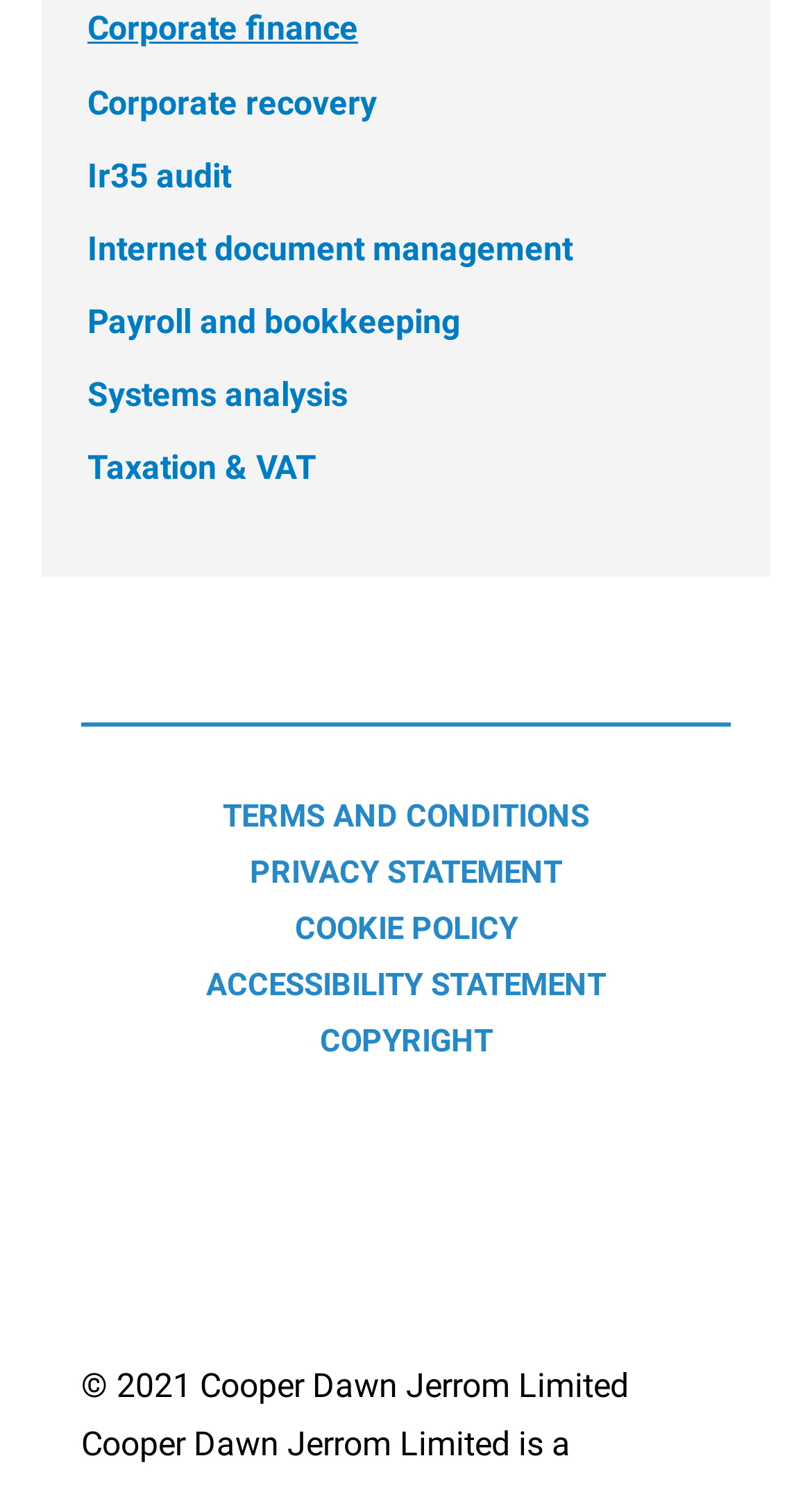Identify the bounding box coordinates of the HTML element based on this description: "PRIVACY STATEMENT".

[0.308, 0.573, 0.692, 0.598]